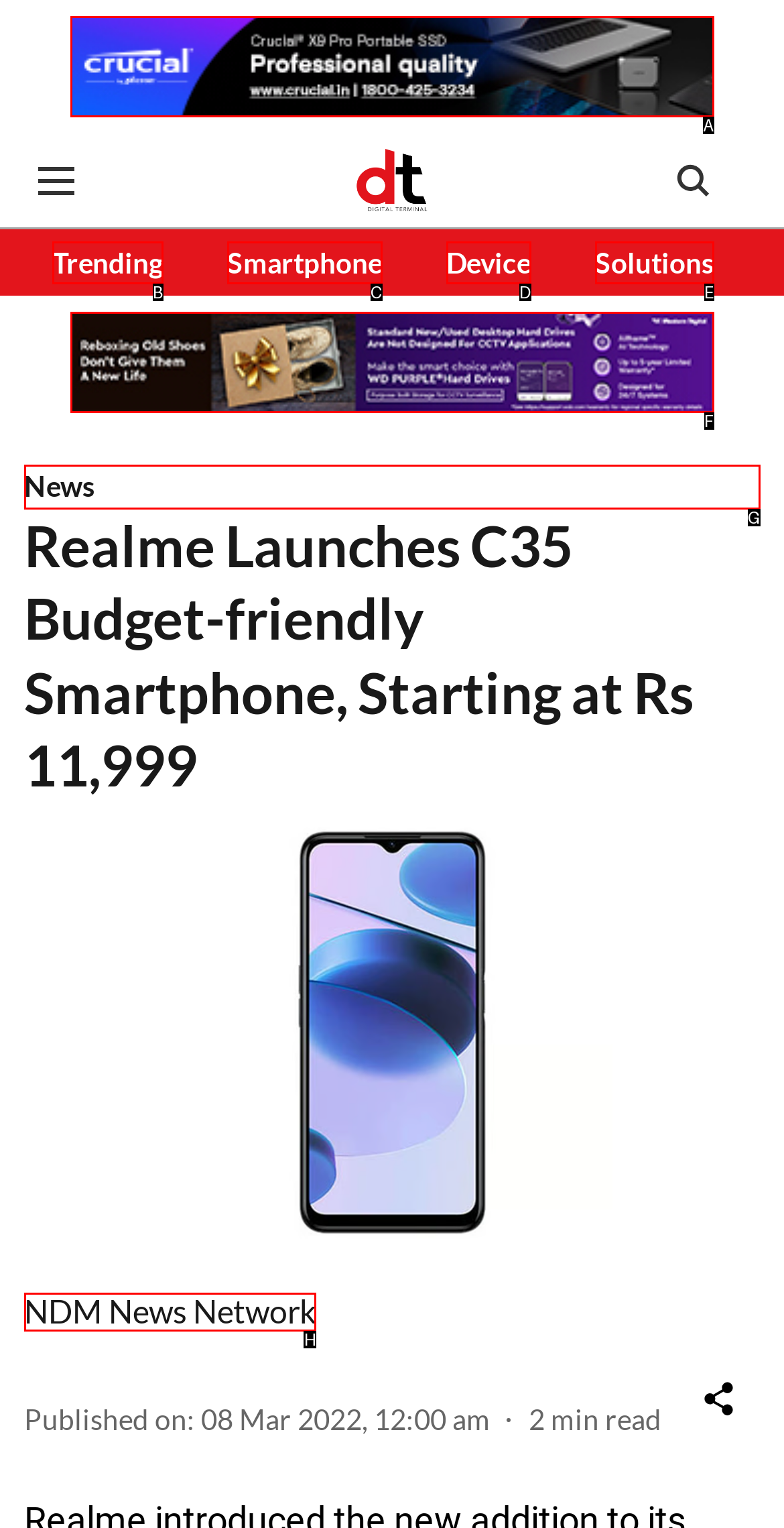Which UI element should be clicked to perform the following task: Check the author name? Answer with the corresponding letter from the choices.

H